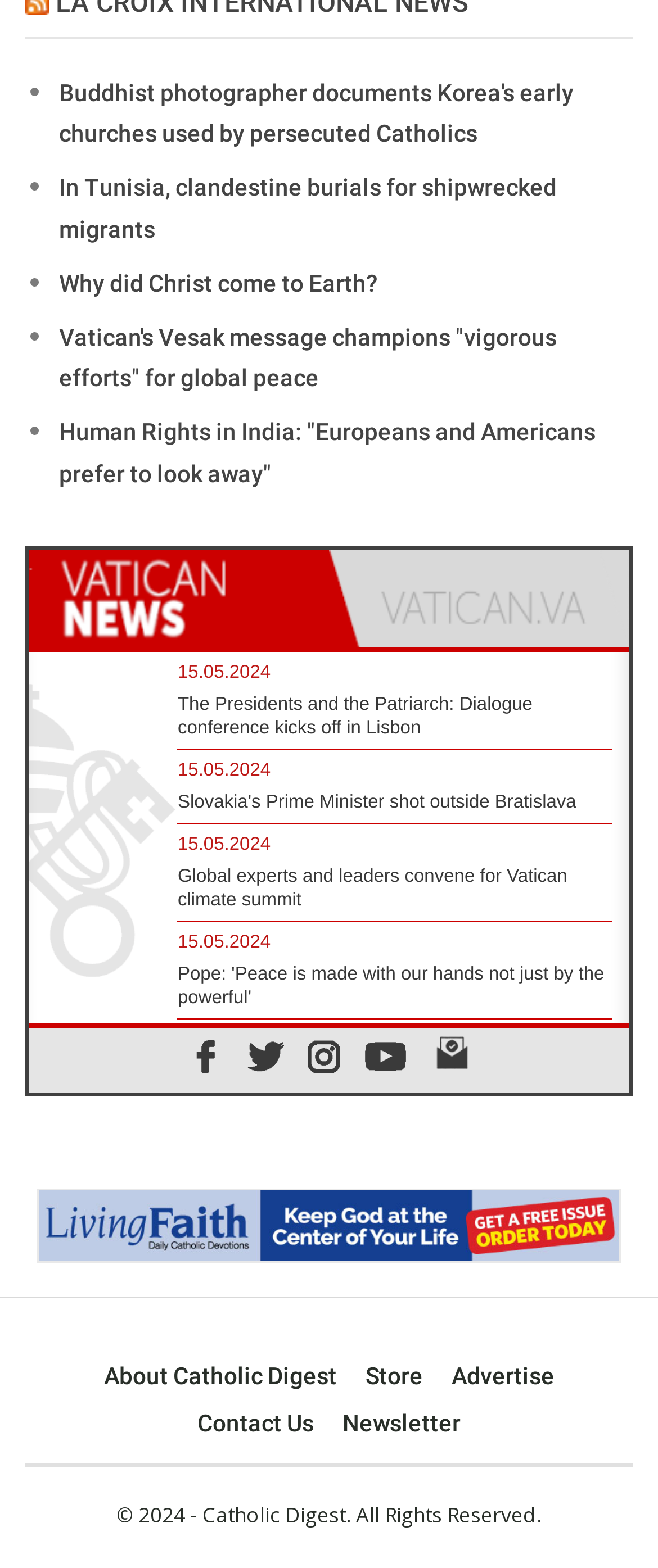Determine the bounding box coordinates of the clickable area required to perform the following instruction: "Read the article 'The Presidents and the Patriarch: Dialogue conference kicks off in Lisbon'". The coordinates should be represented as four float numbers between 0 and 1: [left, top, right, bottom].

[0.27, 0.436, 0.931, 0.477]